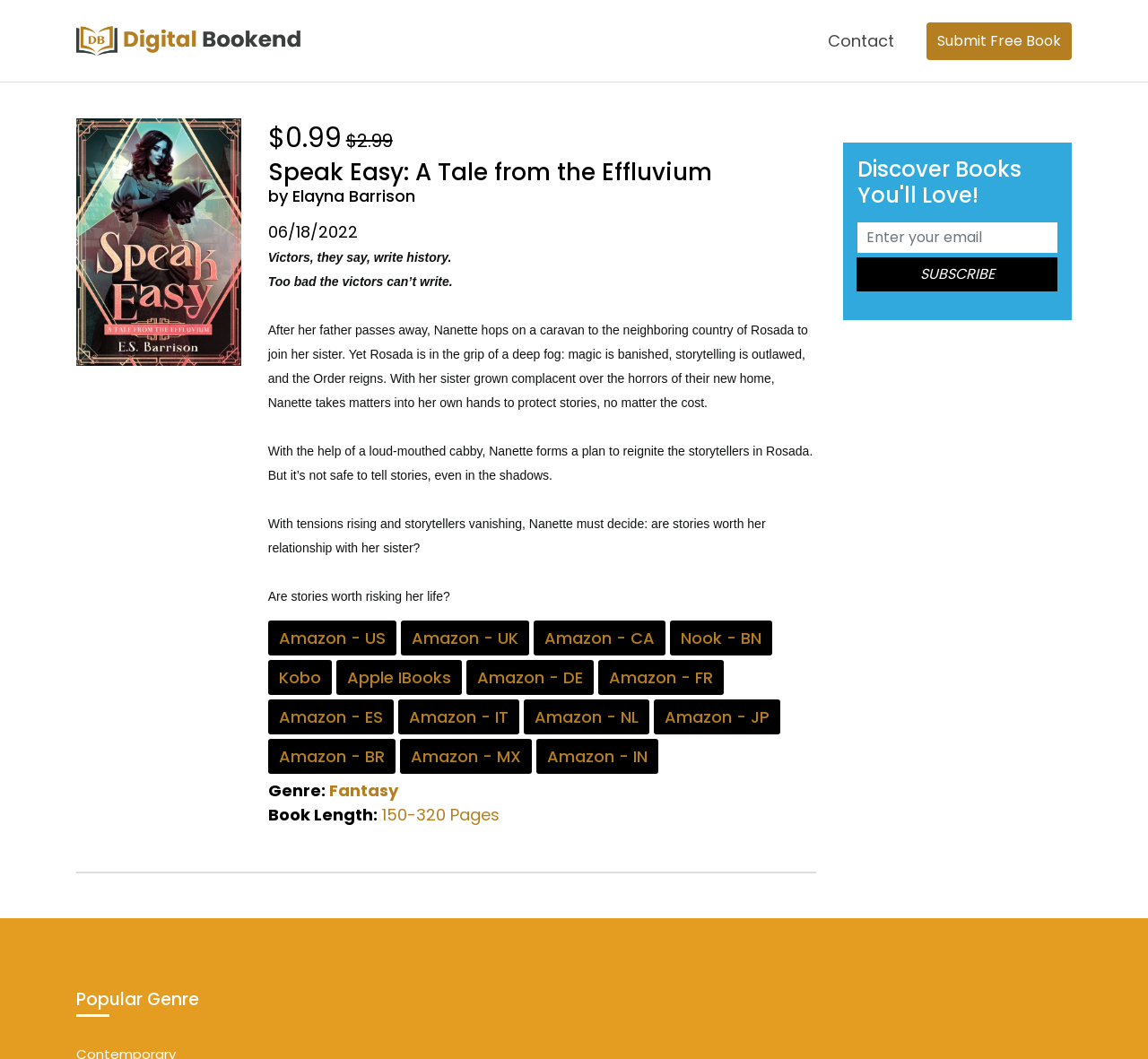Who is the author of the book?
Can you offer a detailed and complete answer to this question?

The author of the book is mentioned on the webpage as 'Elayna Barrison', which is stated in the heading 'Speak Easy: A Tale from the Effluvium by Elayna Barrison'.